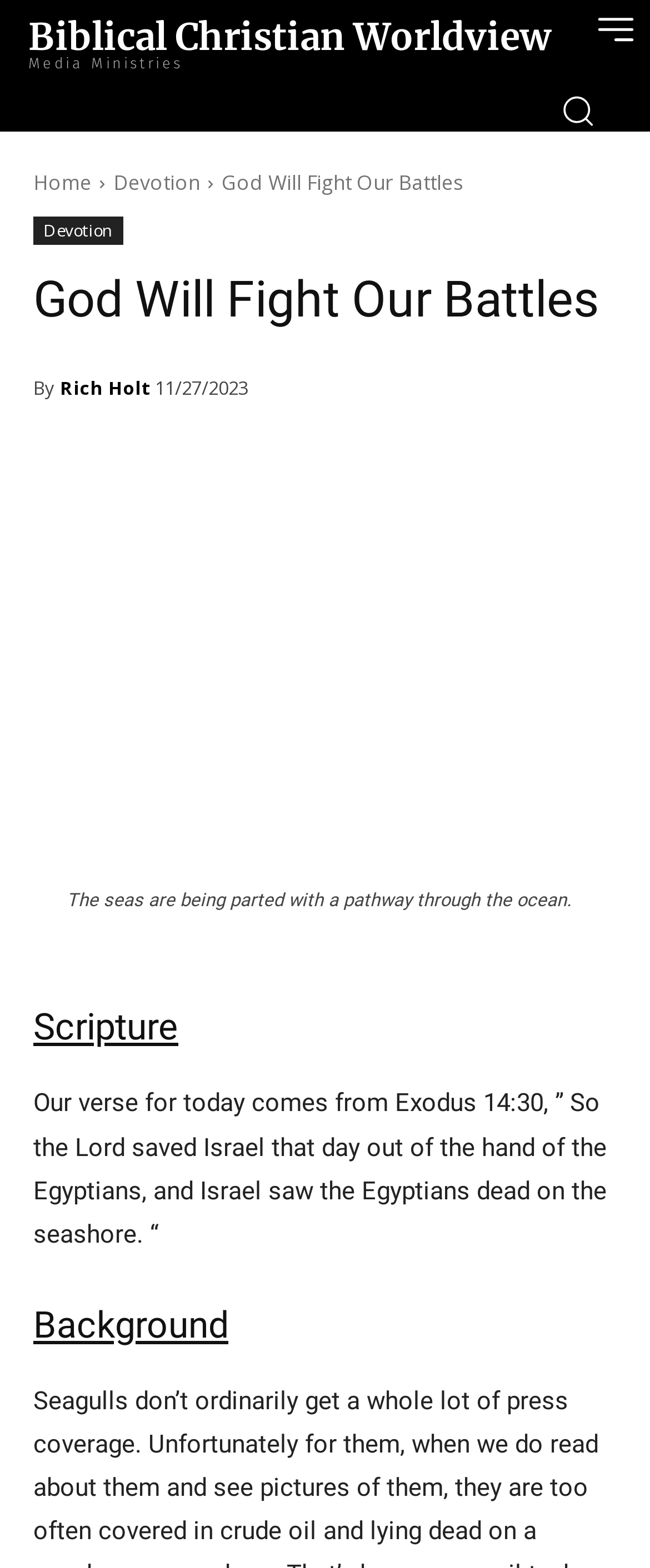Given the description Biblical Christian WorldviewMedia Ministries, predict the bounding box coordinates of the UI element. Ensure the coordinates are in the format (top-left x, top-left y, bottom-right x, bottom-right y) and all values are between 0 and 1.

[0.044, 0.011, 0.846, 0.046]